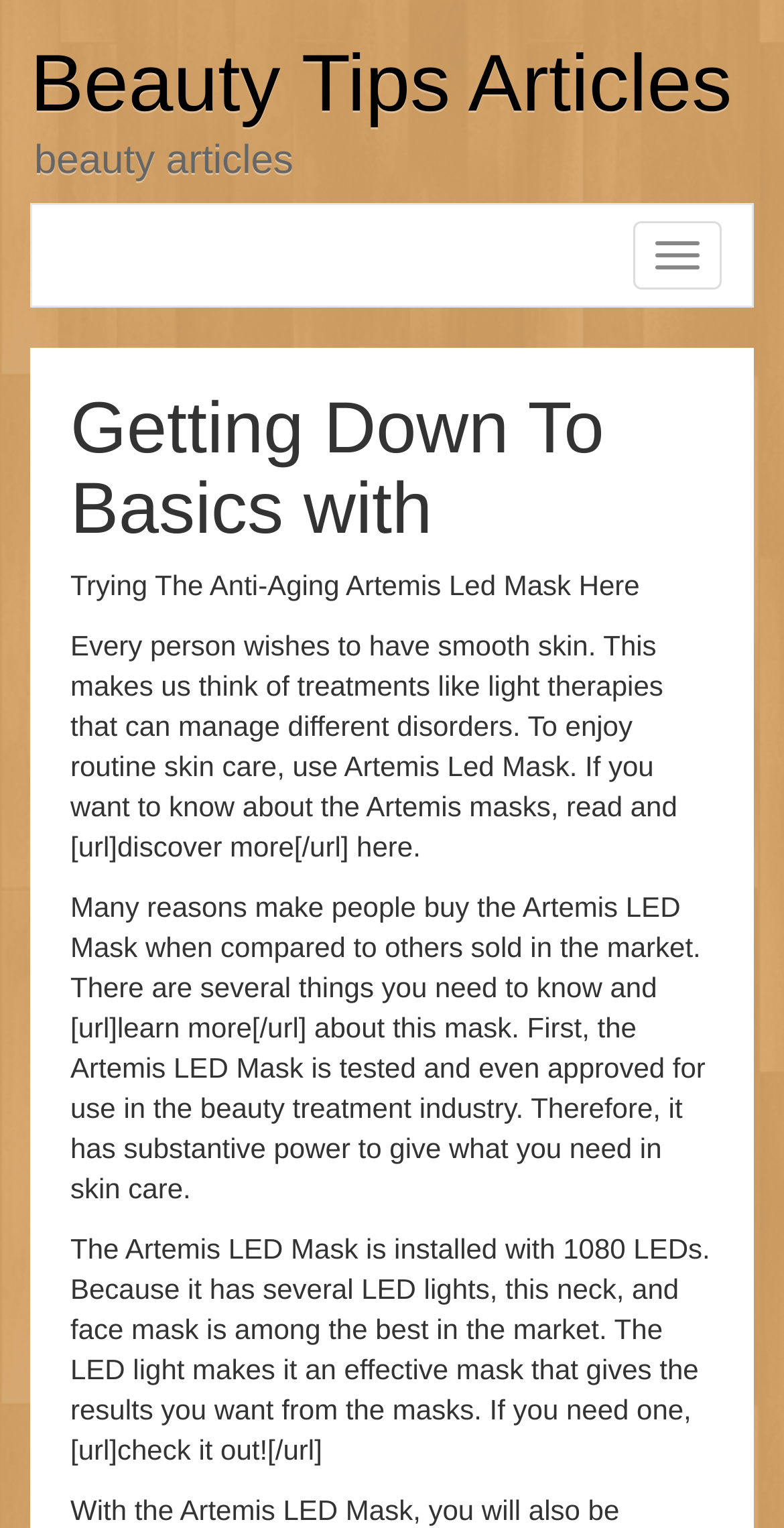Please answer the following question using a single word or phrase: 
How many LEDs are installed in the Artemis LED Mask?

1080